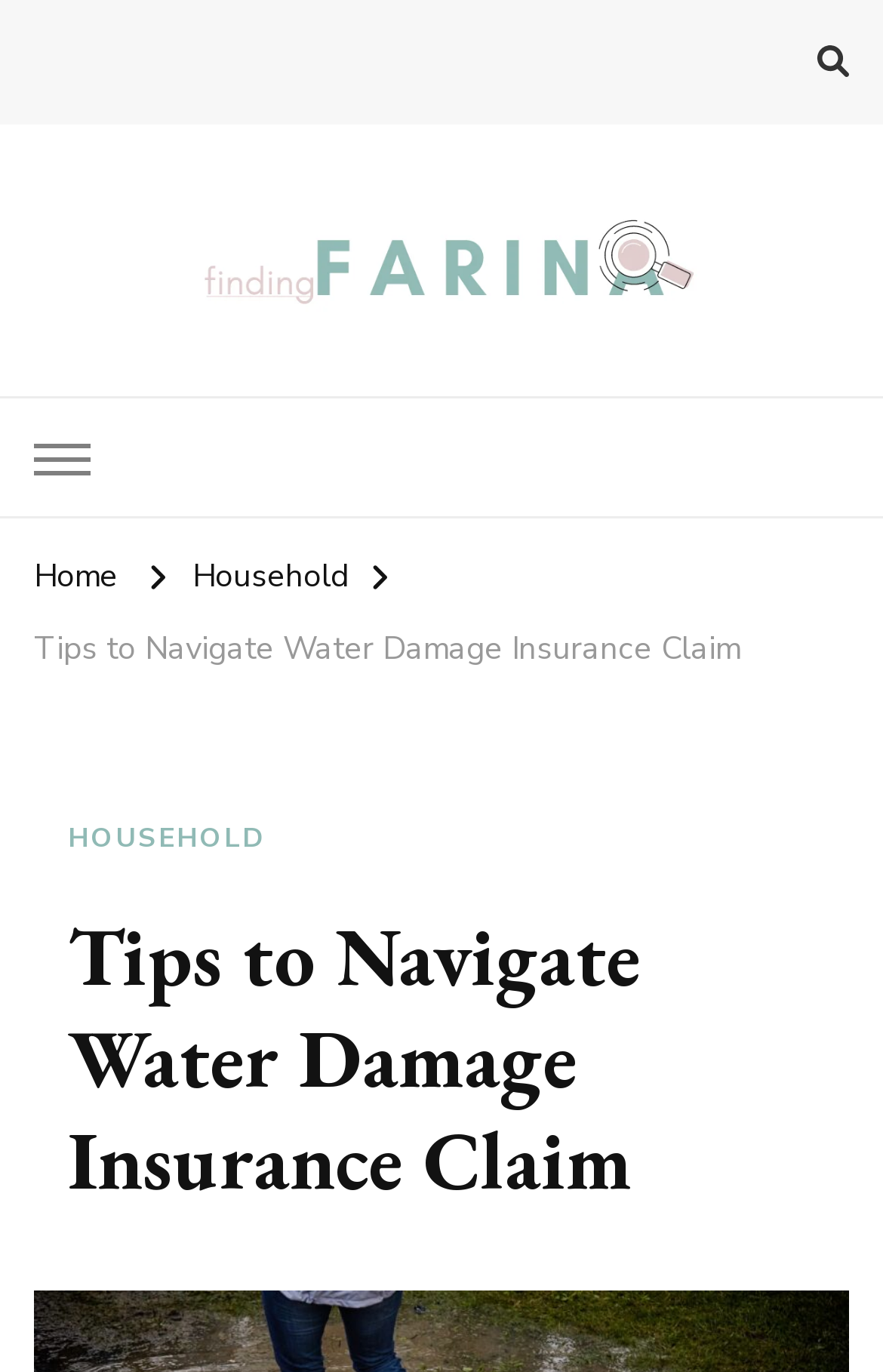How many buttons are on the webpage?
Look at the screenshot and provide an in-depth answer.

I counted the number of button elements on the webpage and found two of them, one at the top right corner and another at the top left corner.